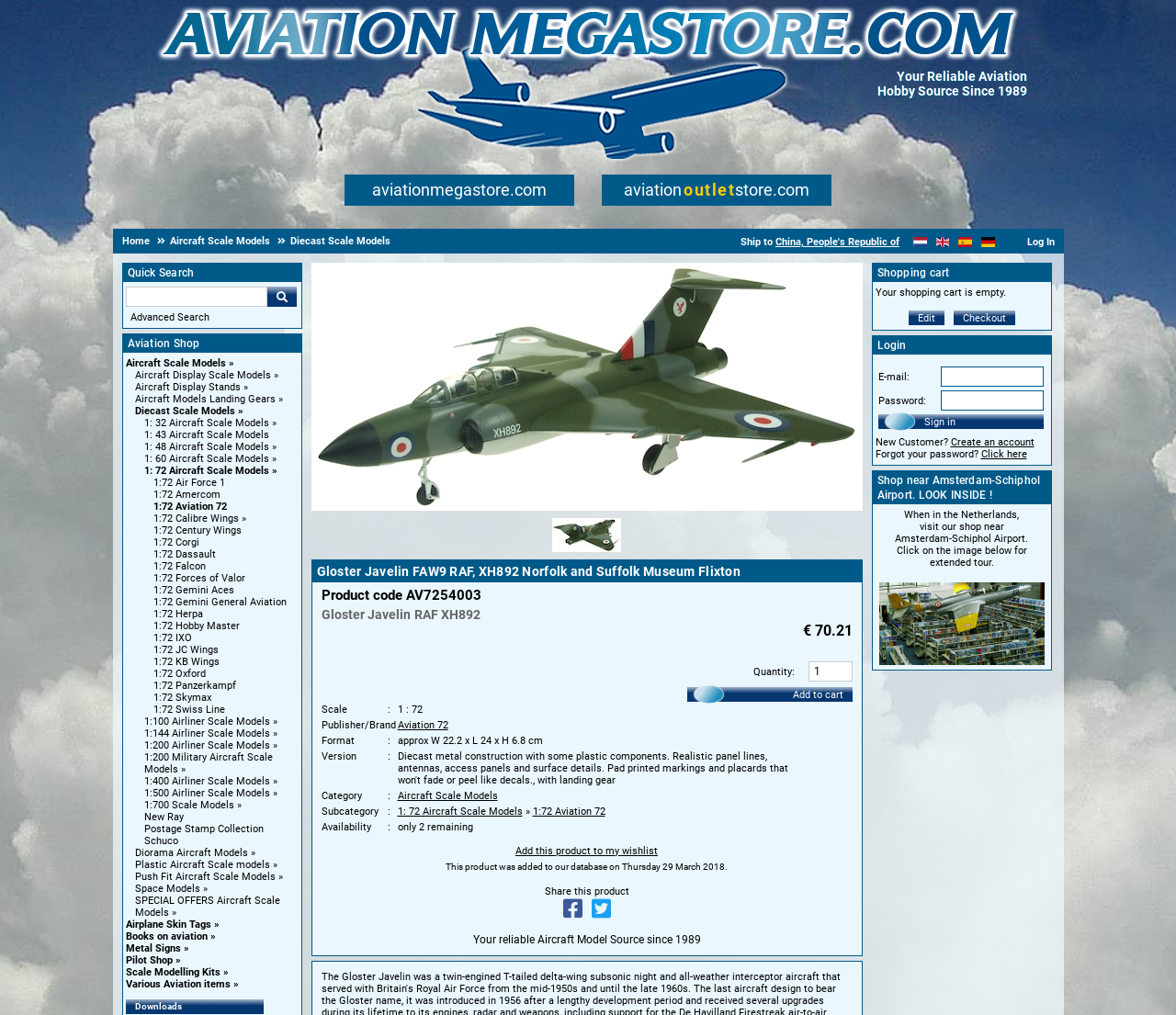Please provide the bounding box coordinates for the element that needs to be clicked to perform the instruction: "Log in to your account". The coordinates must consist of four float numbers between 0 and 1, formatted as [left, top, right, bottom].

[0.873, 0.233, 0.896, 0.244]